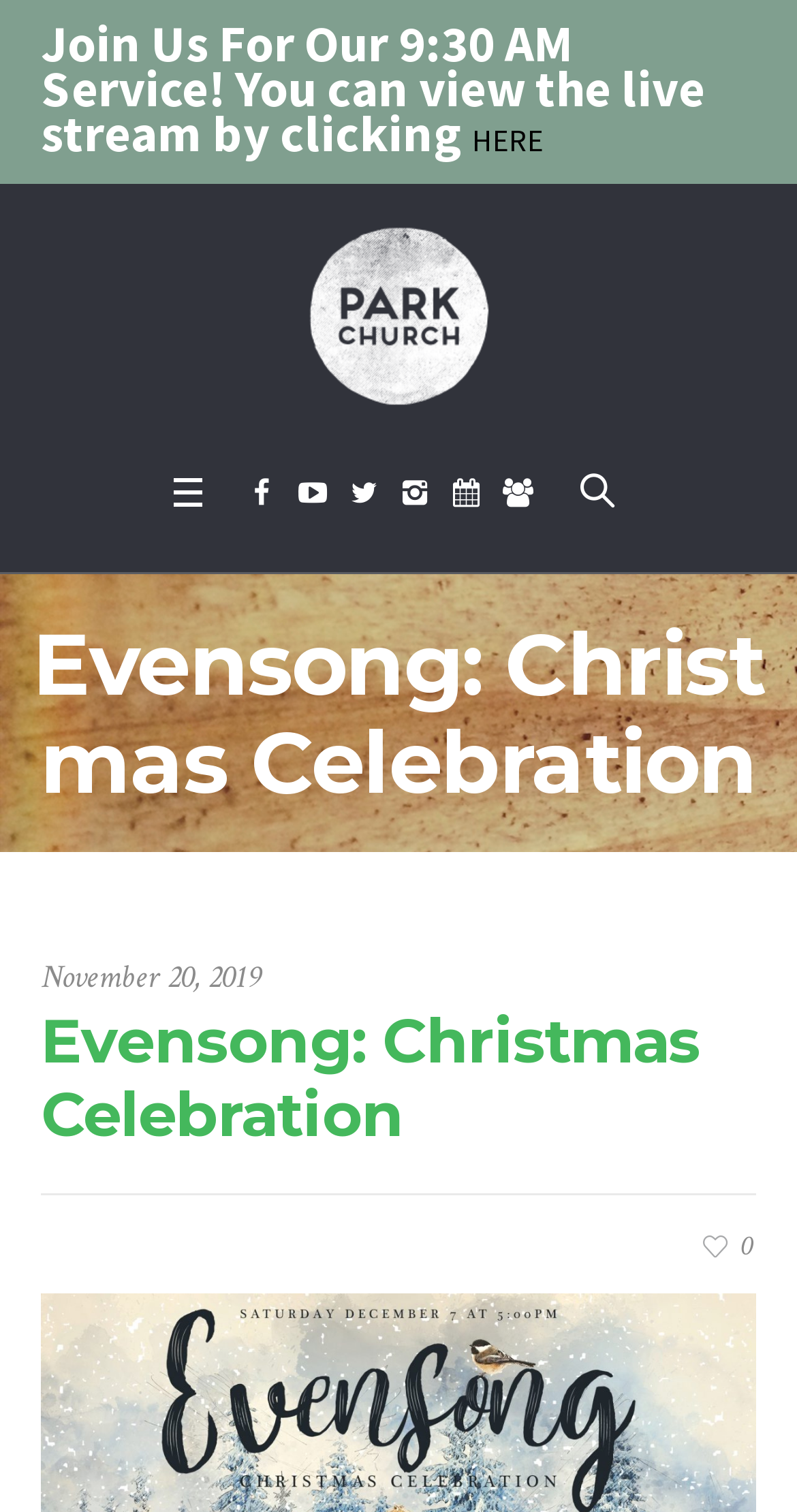Based on the image, please elaborate on the answer to the following question:
What is the name of the church?

The question is asking about the name of the church mentioned on the webpage. By looking at the link element with the text 'Park Church', we can determine that the name of the church is Park Church.